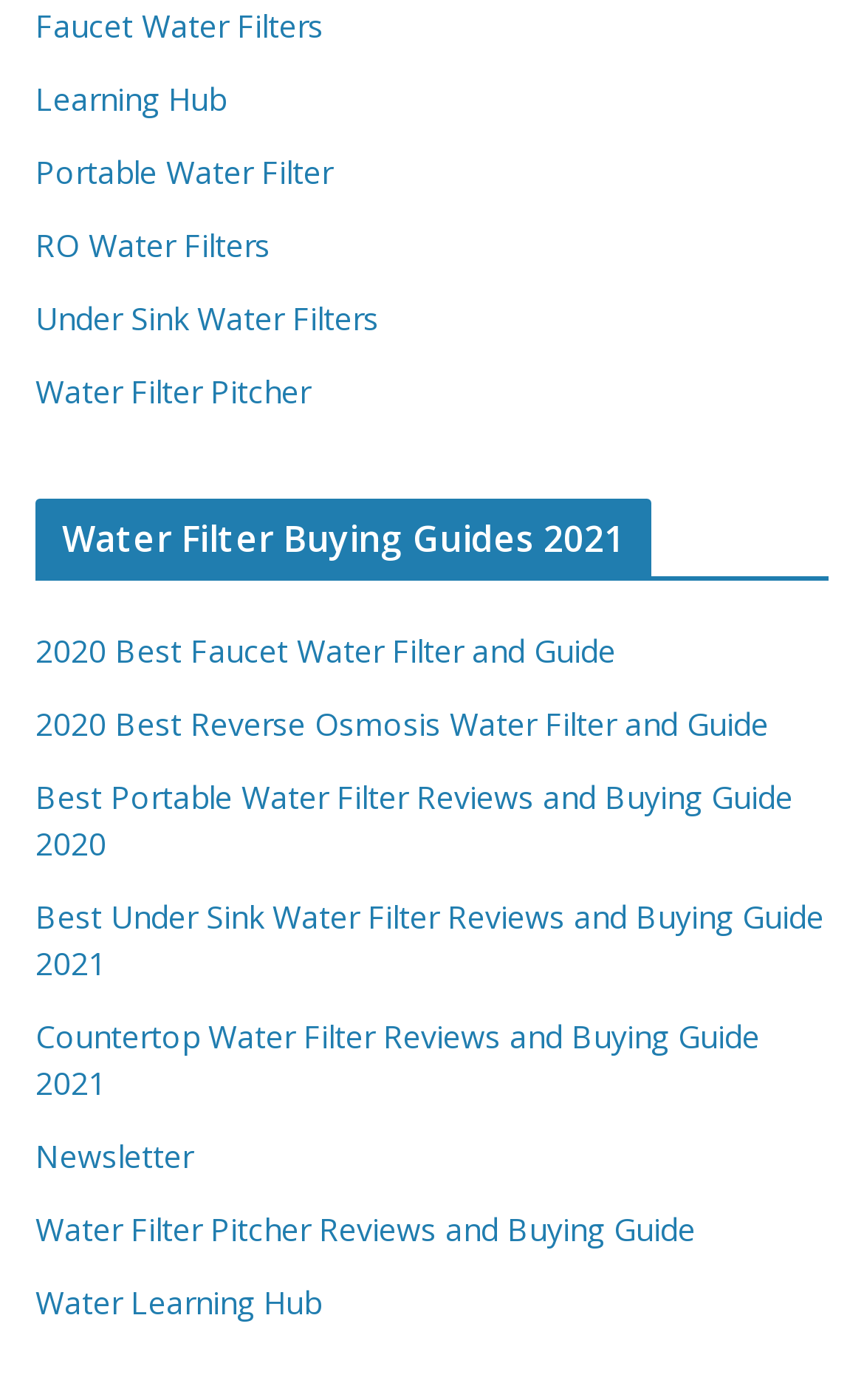Please specify the bounding box coordinates of the region to click in order to perform the following instruction: "Learn about 2020 Best Faucet Water Filter and Guide".

[0.041, 0.449, 0.713, 0.479]